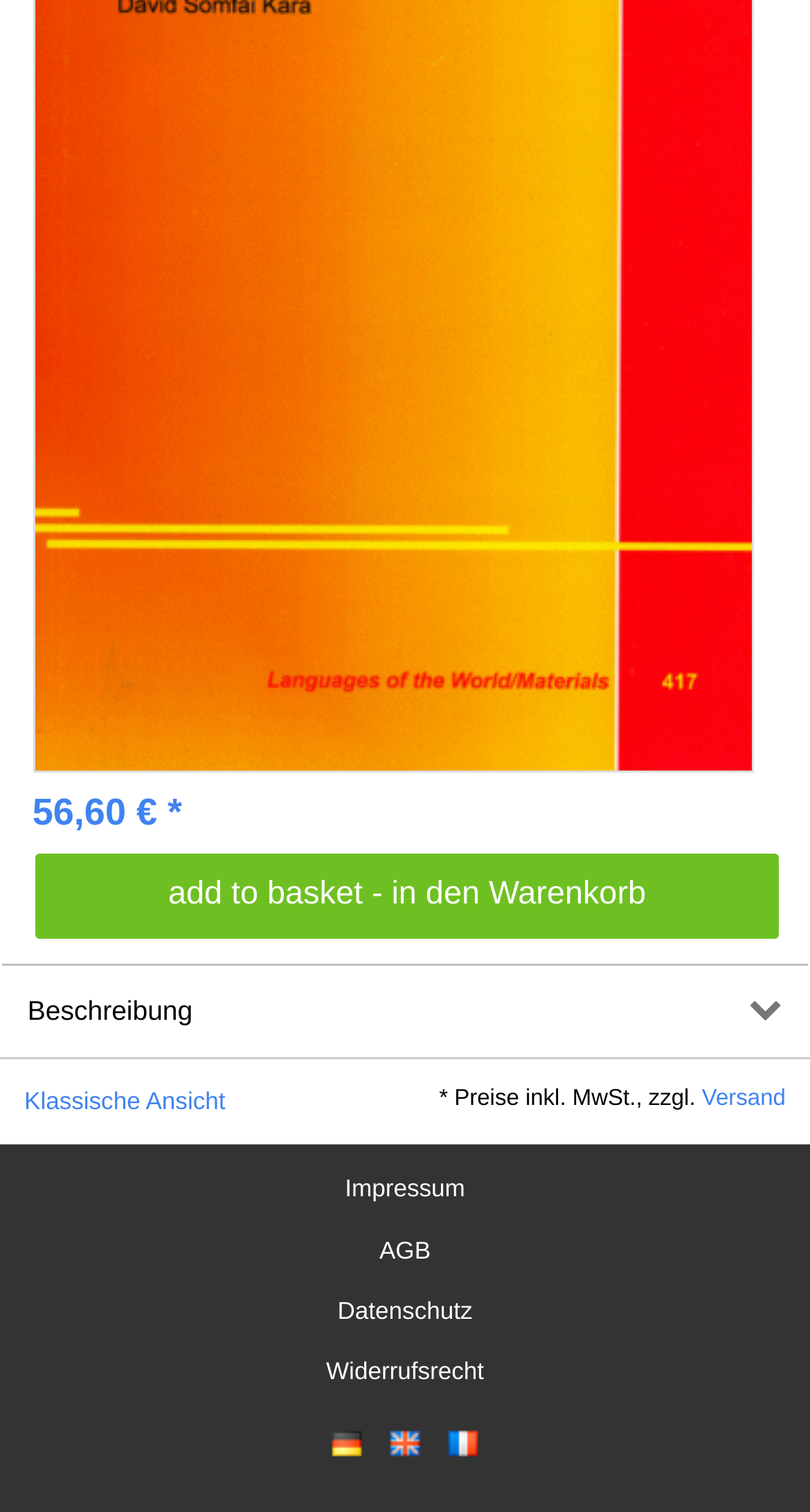Based on the provided description, "alt="United Kingdom (English)"", find the bounding box of the corresponding UI element in the screenshot.

[0.464, 0.958, 0.536, 0.978]